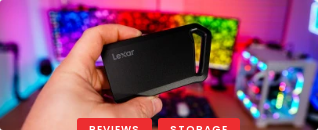Elaborate on all the elements present in the image.

The image showcases a hand holding the Lexar Professional SL600 Portable Solid State Drive, a sleek and compact storage device designed for high-speed data transfer. The background features a vibrant, multicolored illuminated setup, enhancing the tech ambiance. Below the SSD in the image are prominent buttons labeled "REVIEWS" and "STORAGE," indicating the context of product reviews and its category. This visual emphasizes both the functionality and aesthetic appeal of the product, making it ideal for users seeking portable and reliable storage solutions.